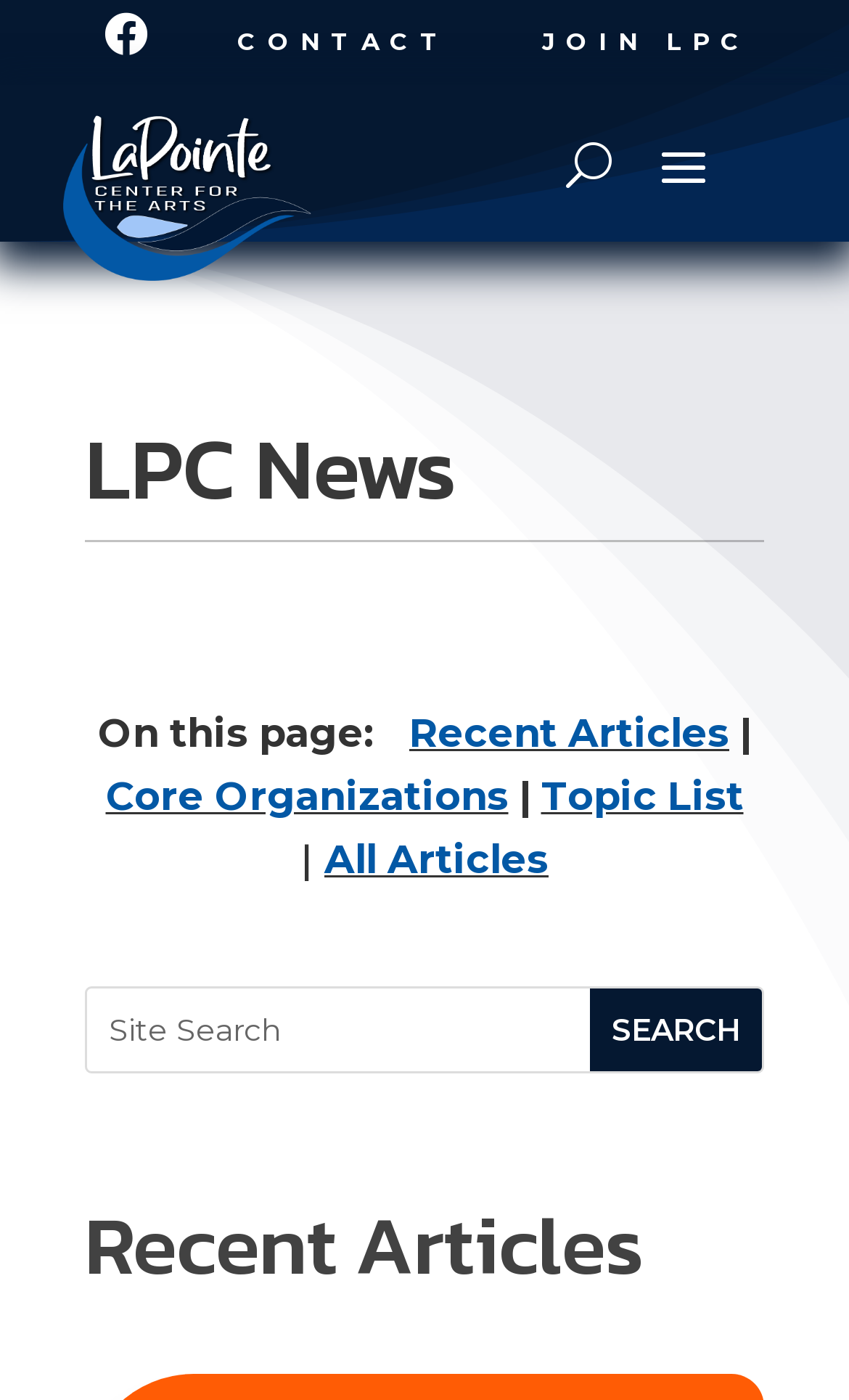Determine the bounding box coordinates of the region that needs to be clicked to achieve the task: "Expand Informazioni section".

None